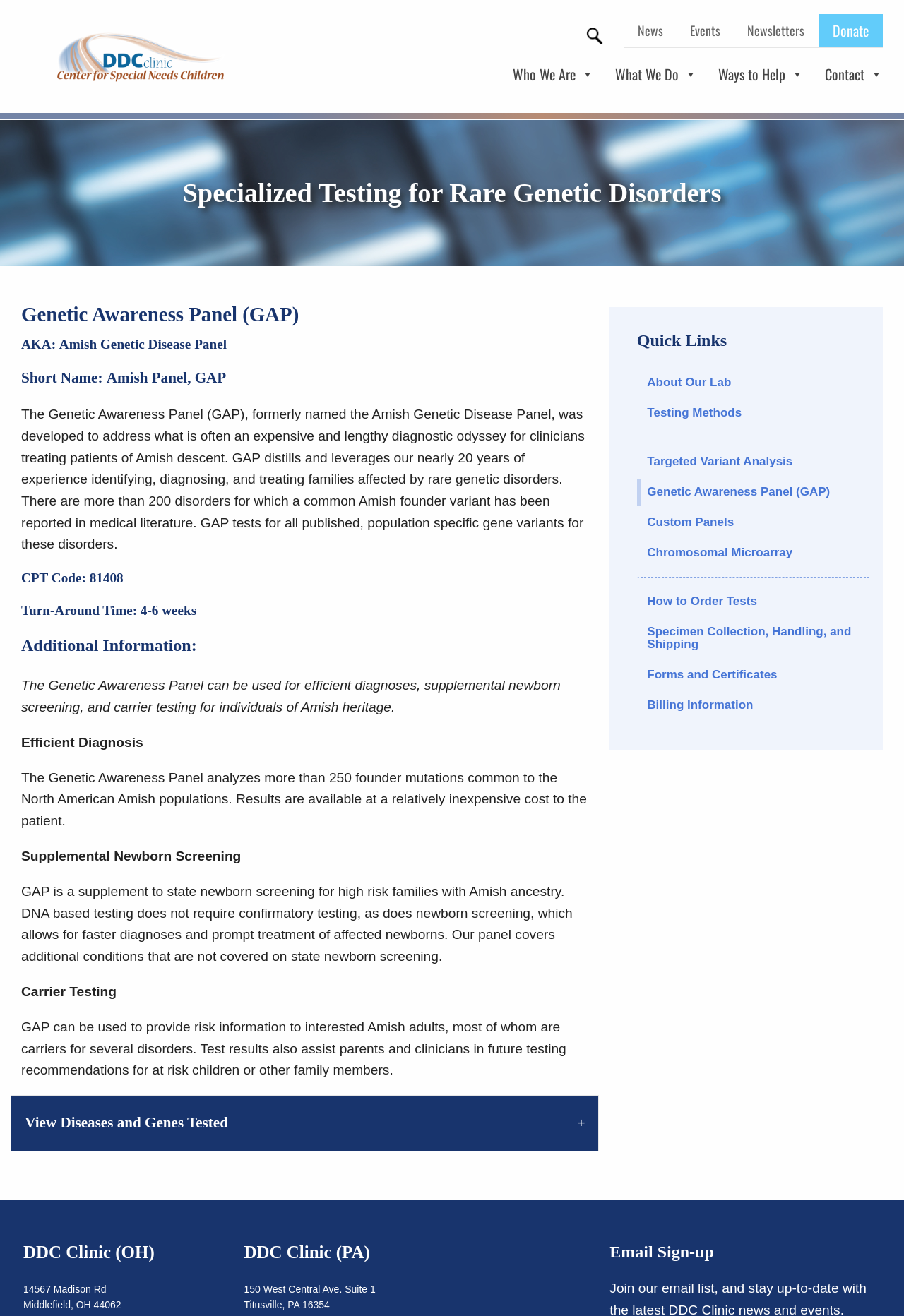Find the bounding box coordinates for the area that should be clicked to accomplish the instruction: "Email Sign-up".

[0.674, 0.943, 0.977, 0.961]